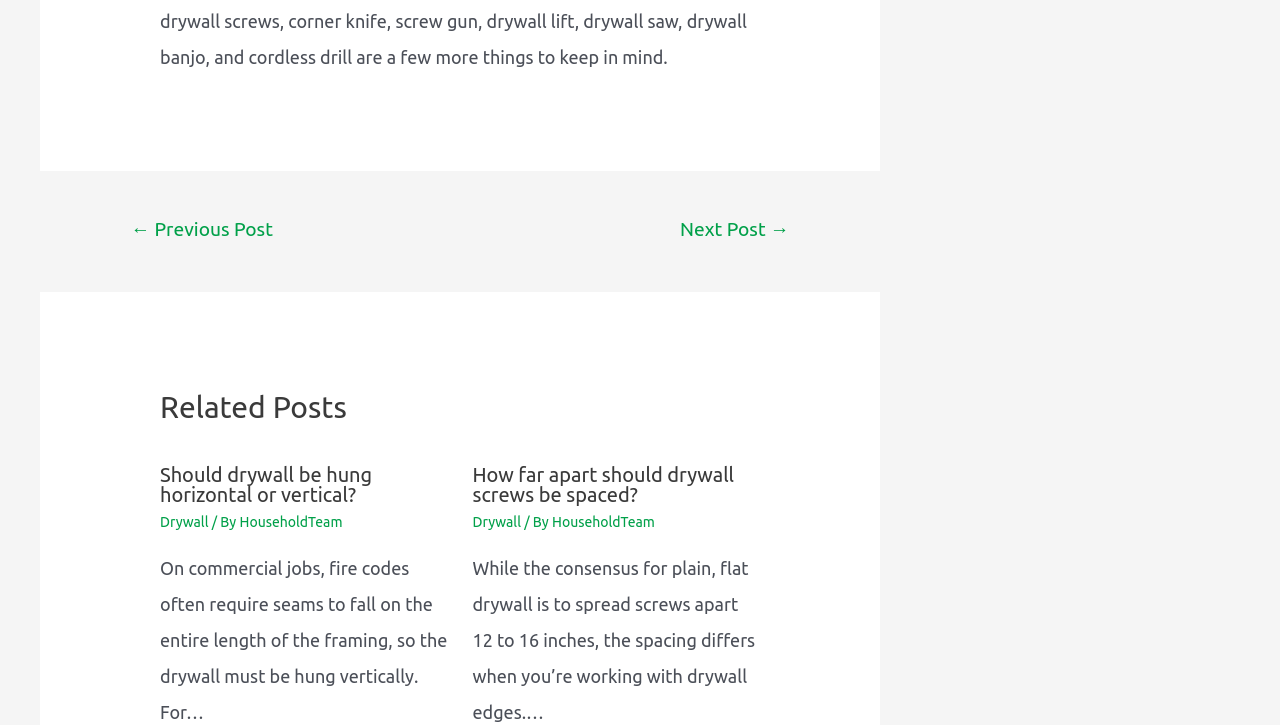Refer to the image and answer the question with as much detail as possible: What is the main difference between commercial and residential drywall installation?

According to the text, on commercial jobs, fire codes often require seams to fall on the entire length of the framing, so the drywall must be hung vertically, whereas for residential jobs, the drywall can be hung horizontally.